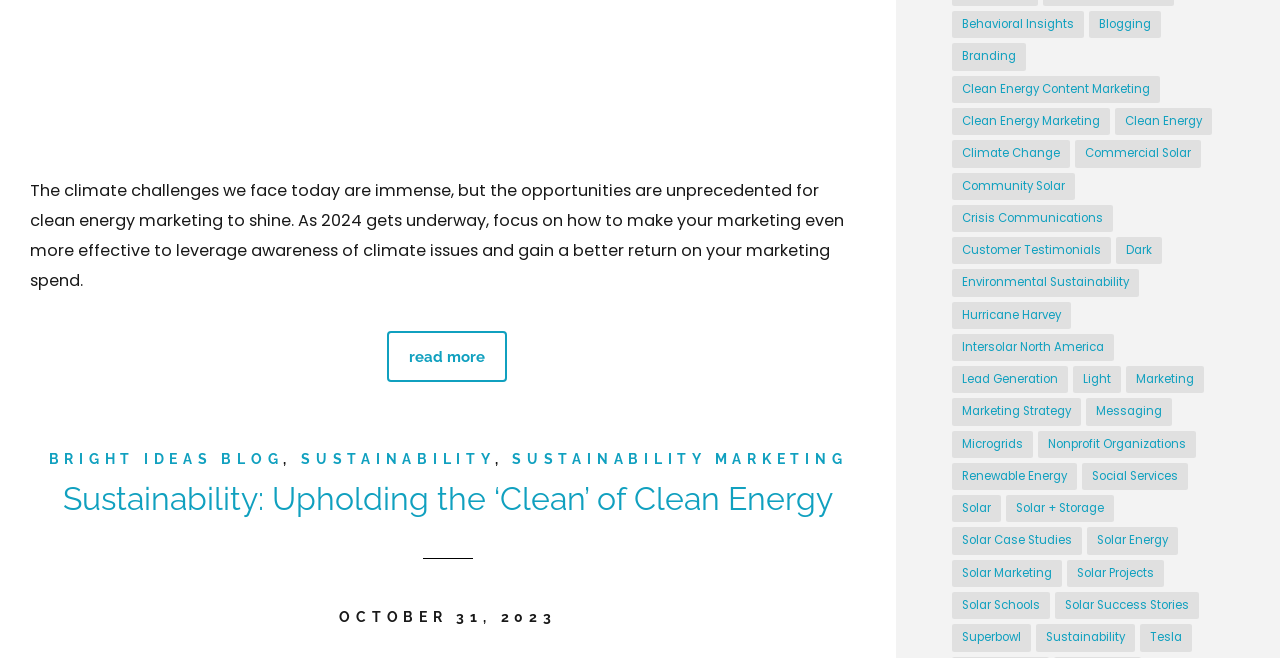Determine the coordinates of the bounding box that should be clicked to complete the instruction: "Go to 'BRIGHT IDEAS BLOG'". The coordinates should be represented by four float numbers between 0 and 1: [left, top, right, bottom].

[0.038, 0.683, 0.221, 0.709]